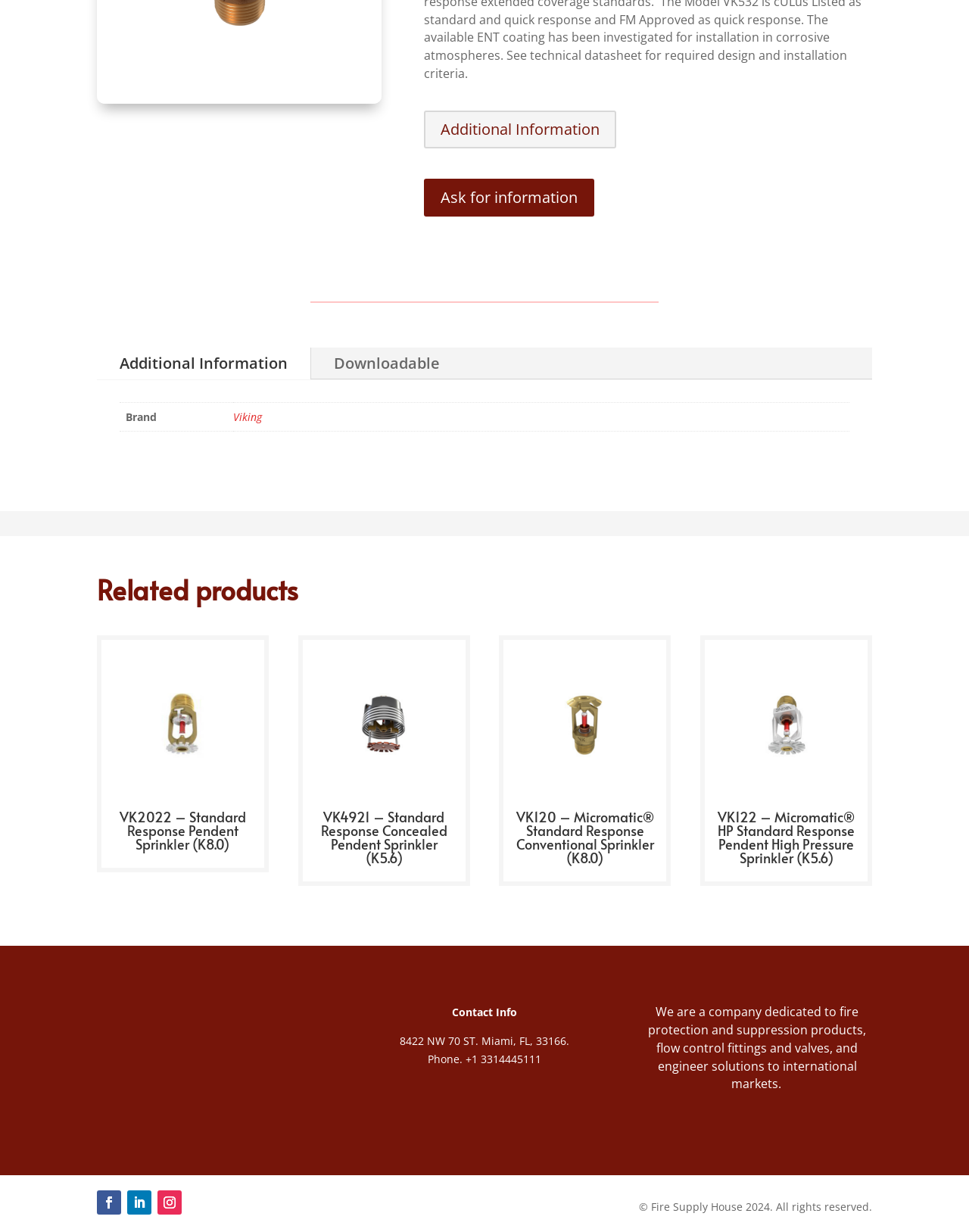Given the element description "Additional Information", identify the bounding box of the corresponding UI element.

[0.1, 0.282, 0.32, 0.308]